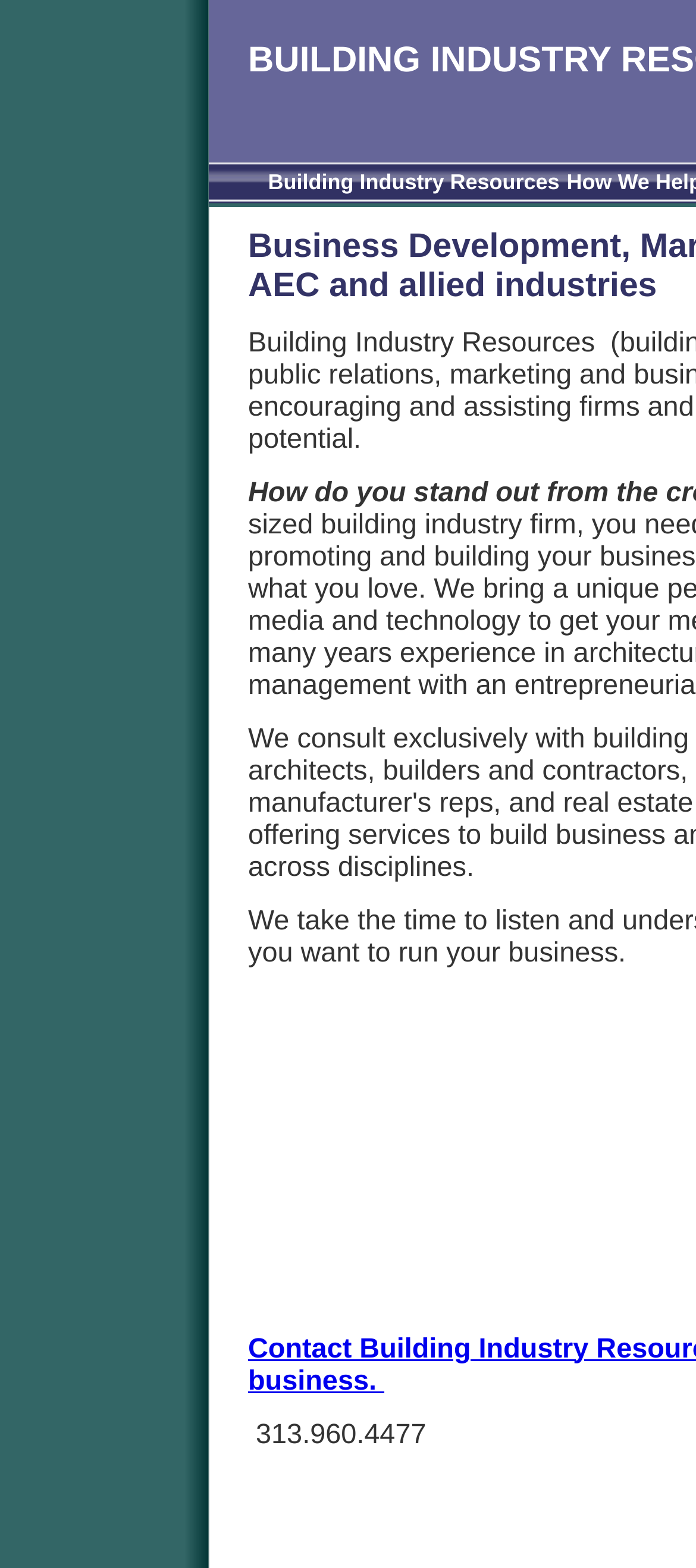Bounding box coordinates are given in the format (top-left x, top-left y, bottom-right x, bottom-right y). All values should be floating point numbers between 0 and 1. Provide the bounding box coordinate for the UI element described as: Building Industry Resources

[0.385, 0.108, 0.804, 0.124]